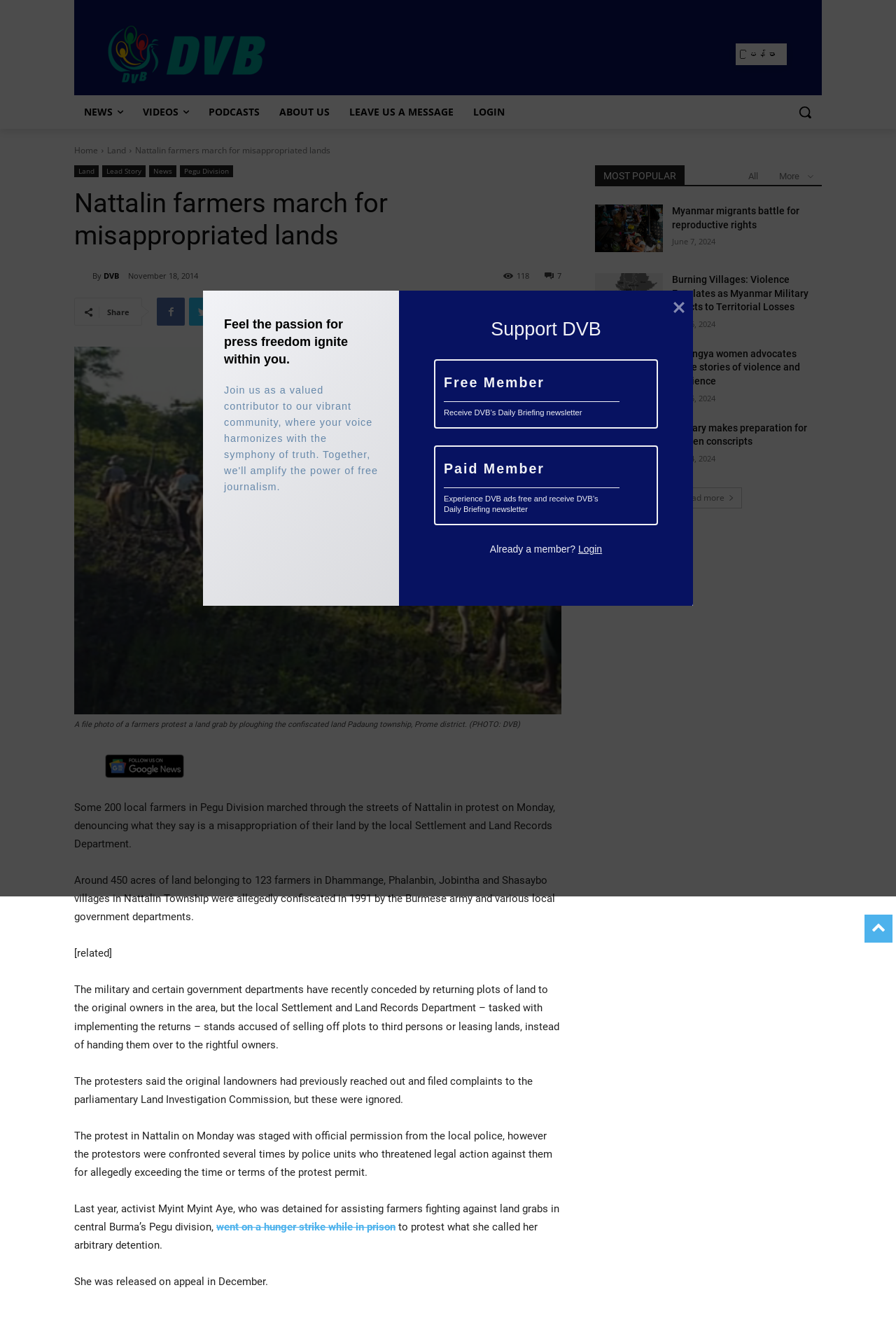What is the logo of the website?
Please give a detailed and elaborate answer to the question based on the image.

The logo of the website is 'DVB' which can be found at the top left corner of the webpage, inside a rectangular box with a link to the homepage.